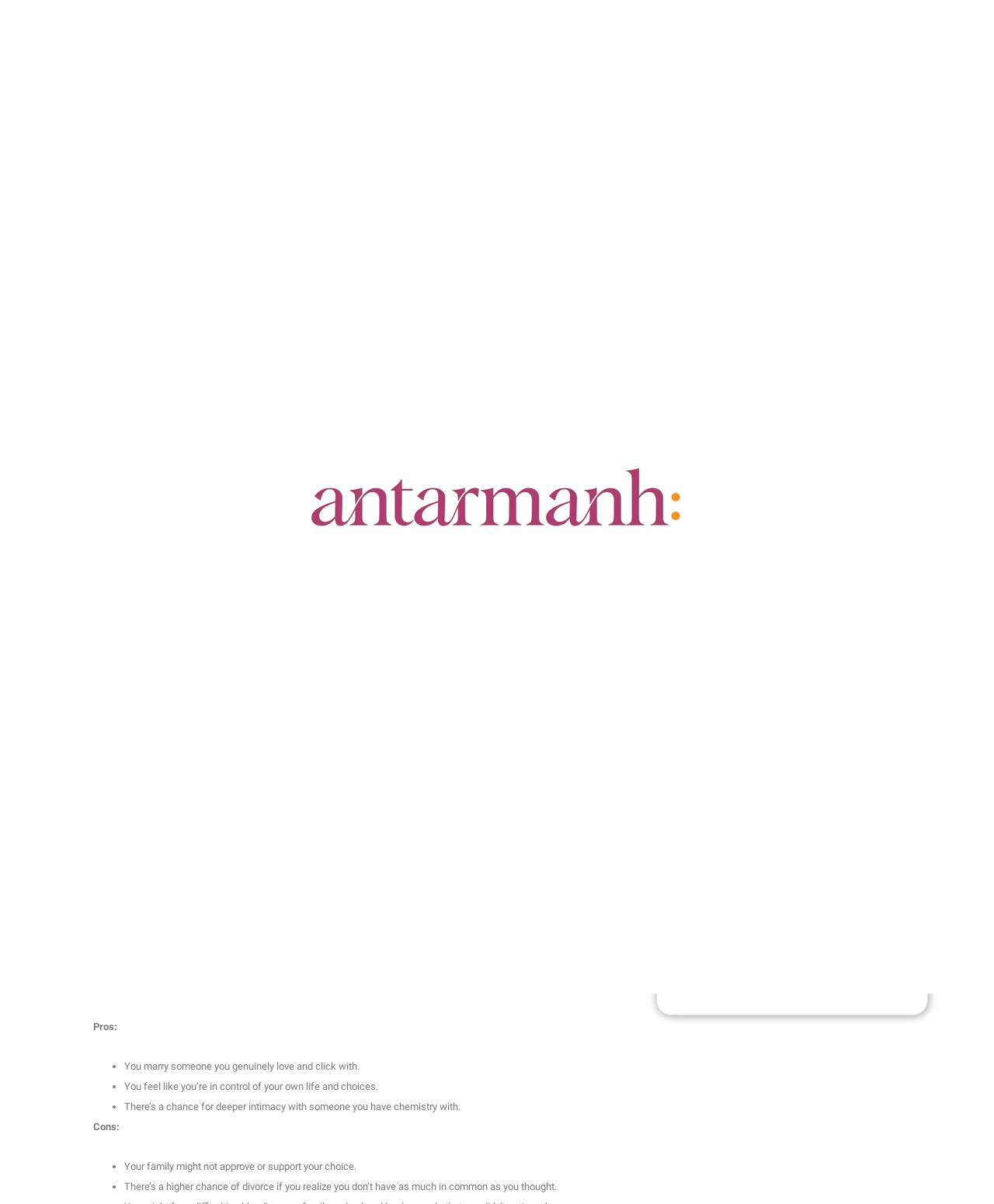Please identify the bounding box coordinates of the area I need to click to accomplish the following instruction: "Explore the 'Categories' section".

[0.692, 0.168, 0.902, 0.197]